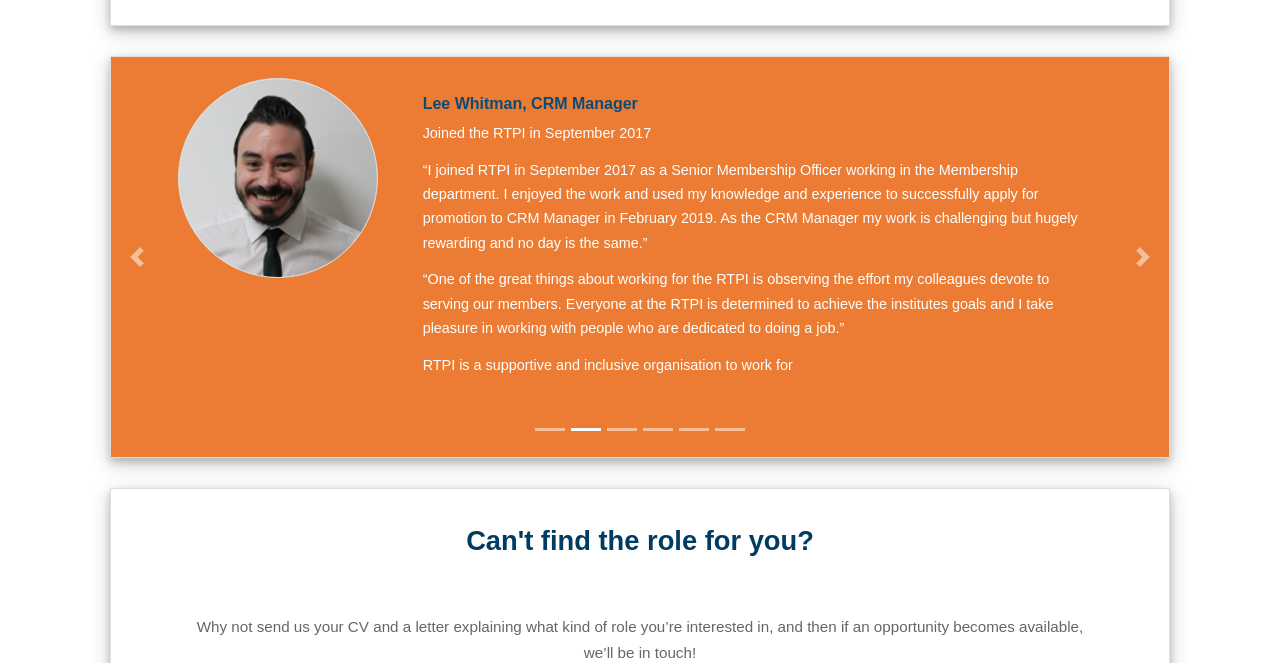What is the sentiment expressed by Lee Whitman about working at RTPI?
Refer to the image and provide a concise answer in one word or phrase.

positive